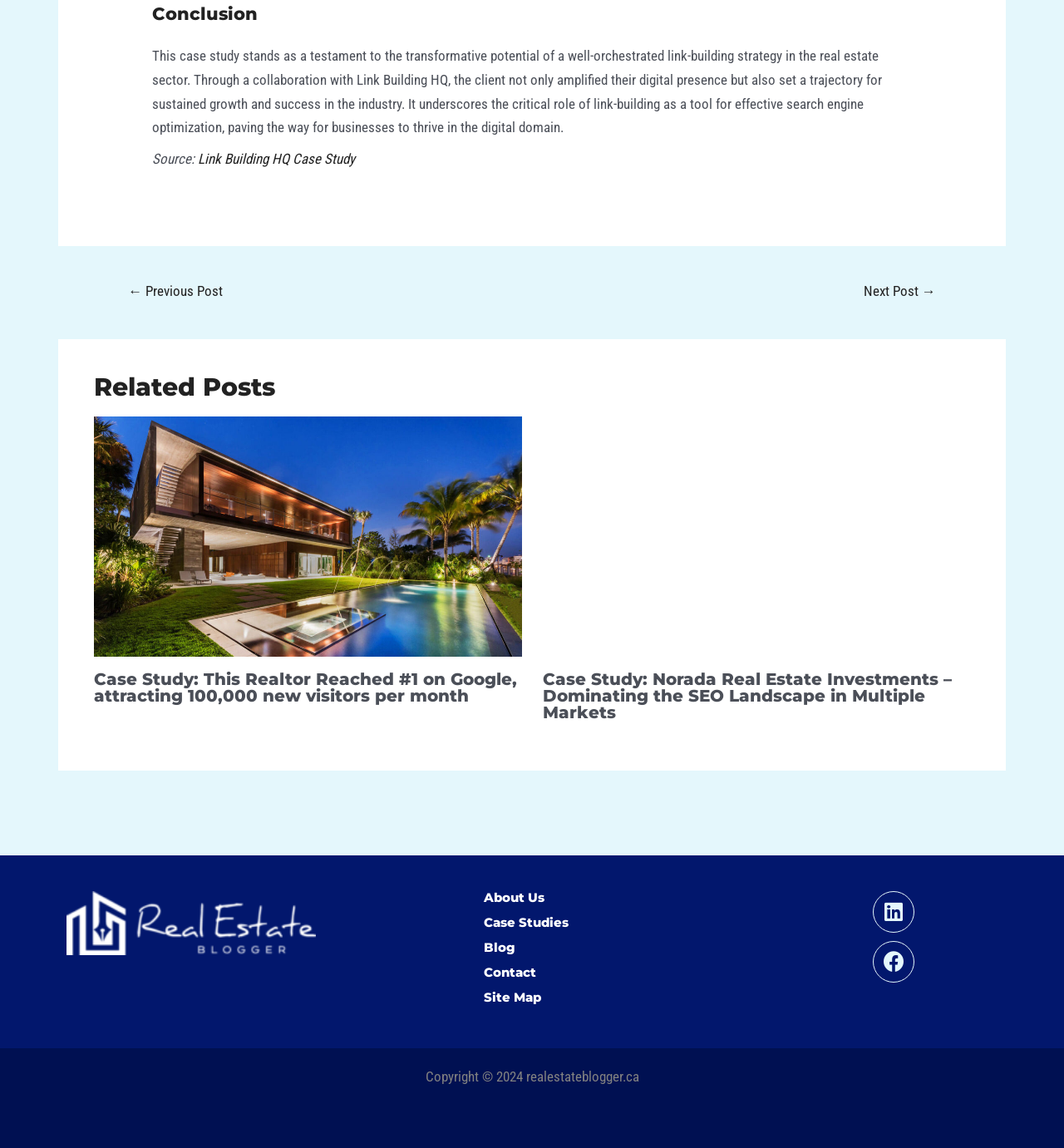From the image, can you give a detailed response to the question below:
How many navigation links are there?

The navigation links can be found in the navigation element with the text 'Post navigation'. There are three link elements within this navigation element, which suggests that there are three navigation links.